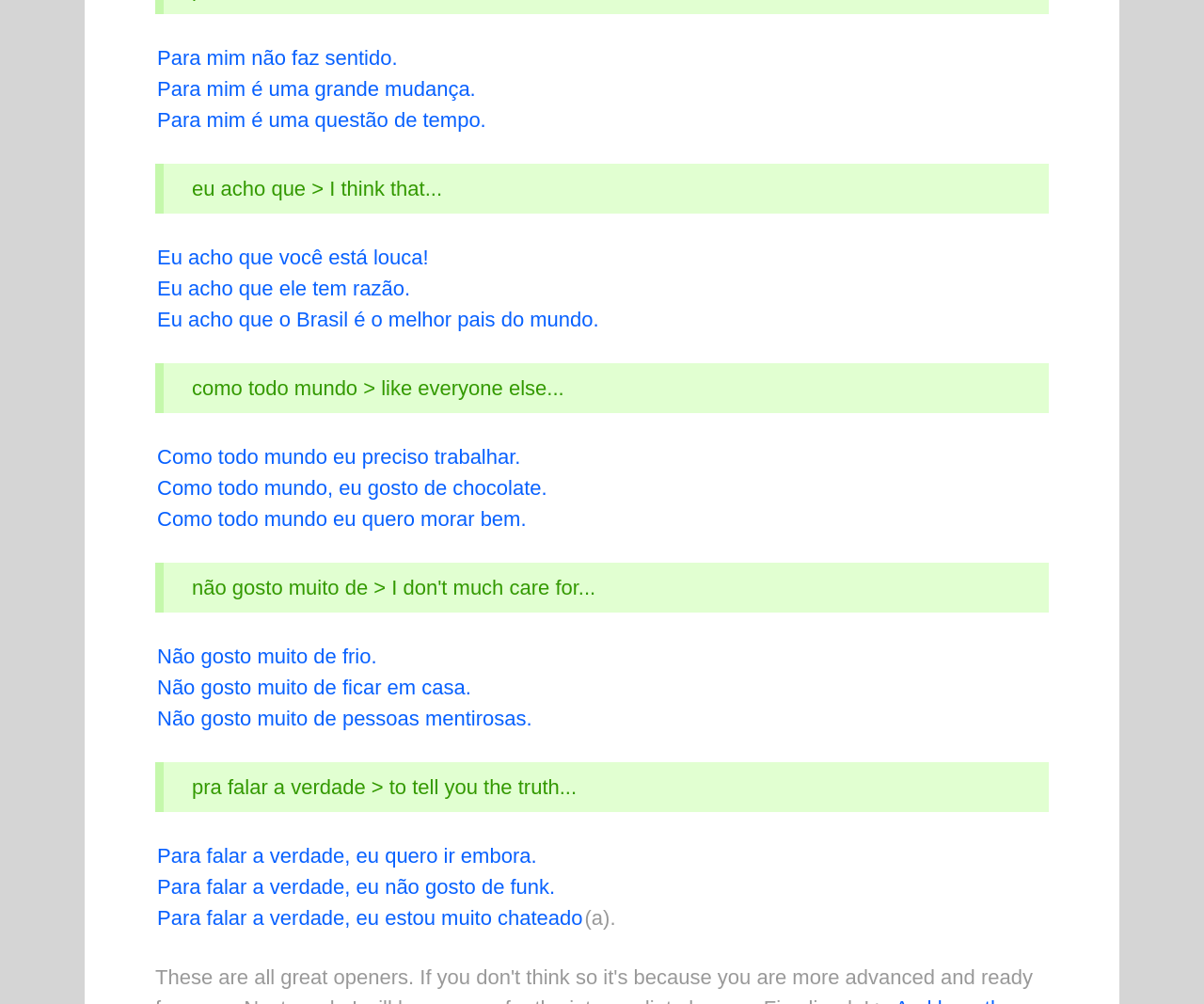Locate the bounding box coordinates of the item that should be clicked to fulfill the instruction: "Read the article about things you must know about SpongeBob Moves In for PC".

None